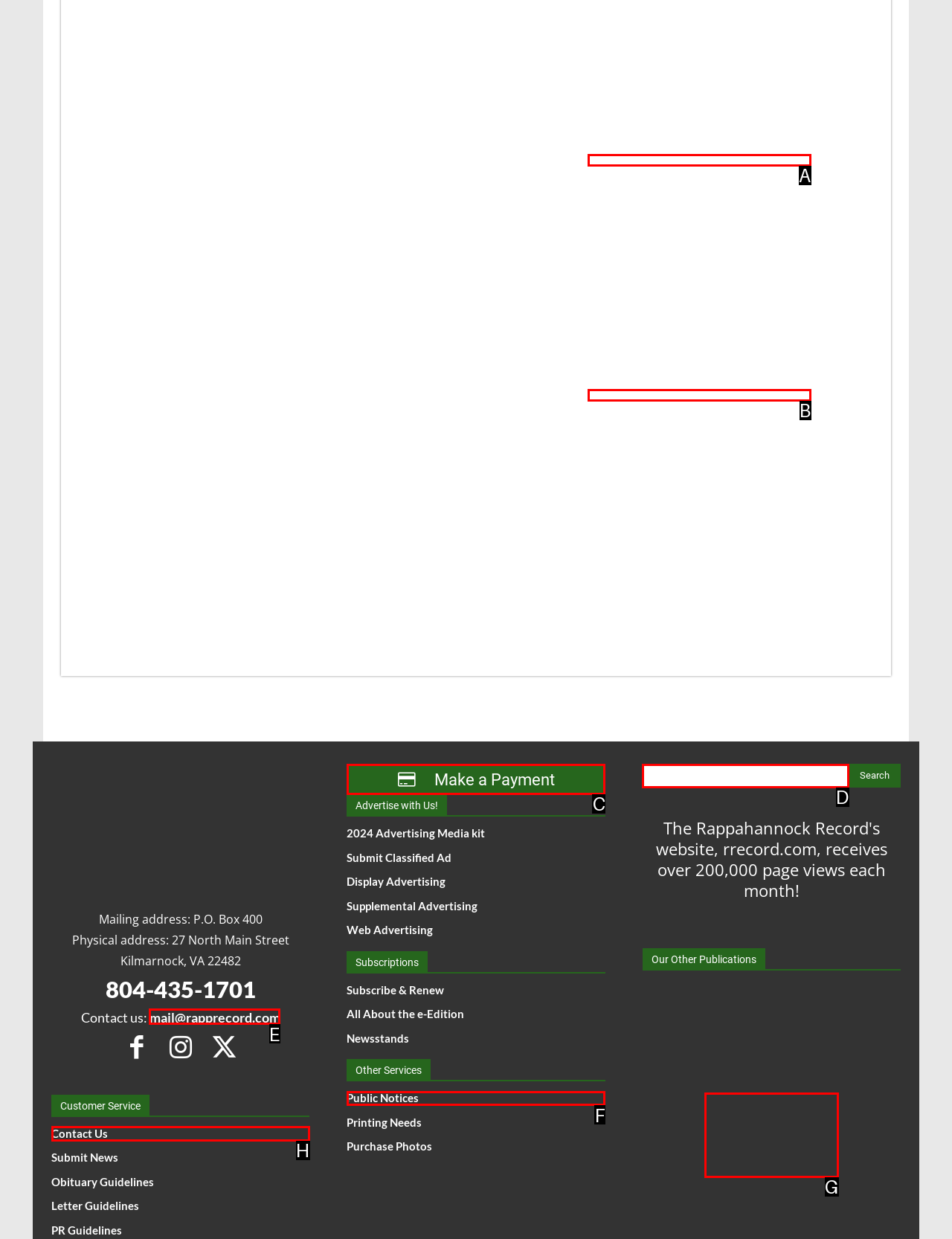Among the marked elements in the screenshot, which letter corresponds to the UI element needed for the task: Contact us?

E